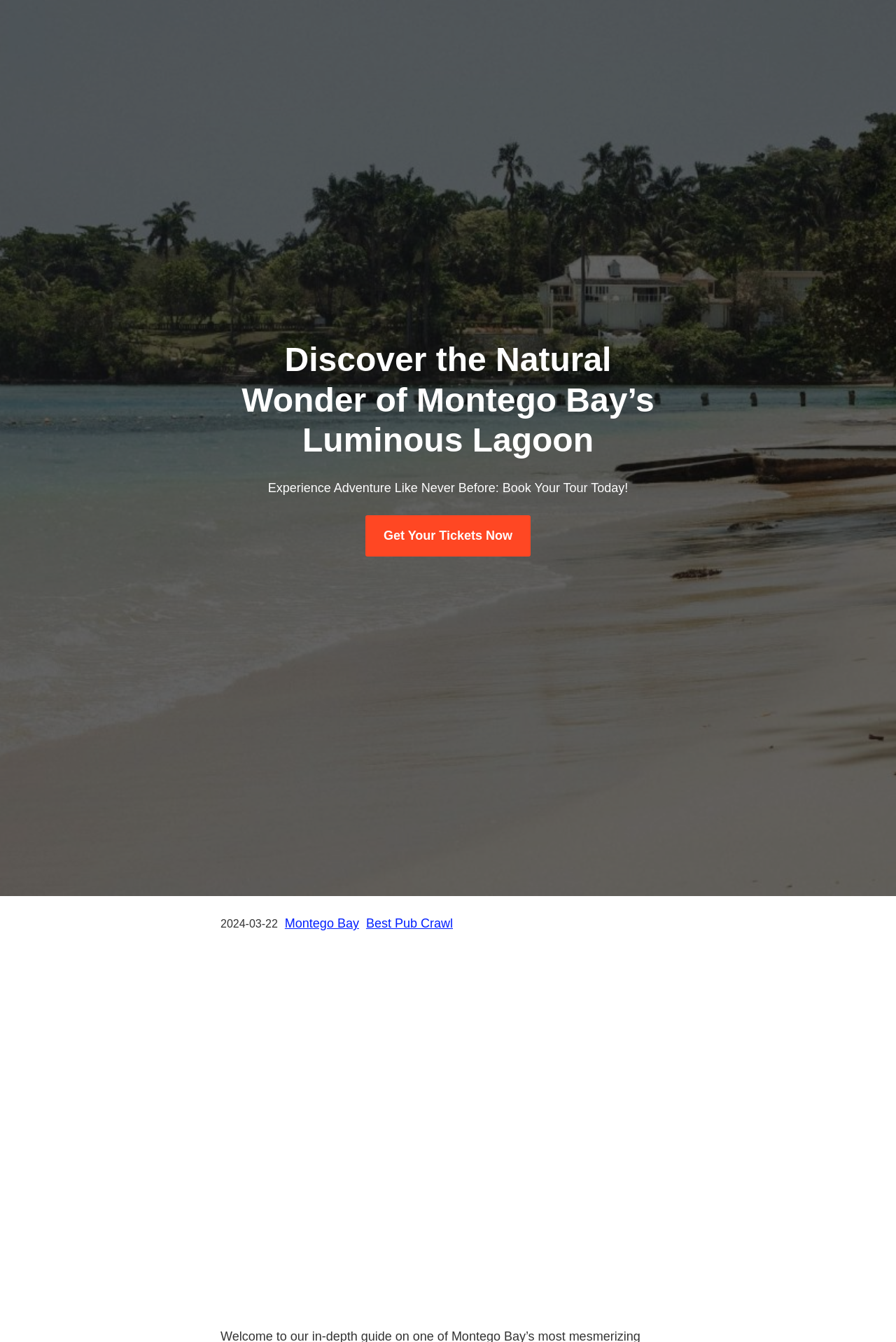What is the type of widget embedded on the webpage?
Please provide a full and detailed response to the question.

The webpage has an iframe element with the description 'GetYourGuide Widget', which suggests that this widget is used to provide additional information or functionality related to the tour or event.